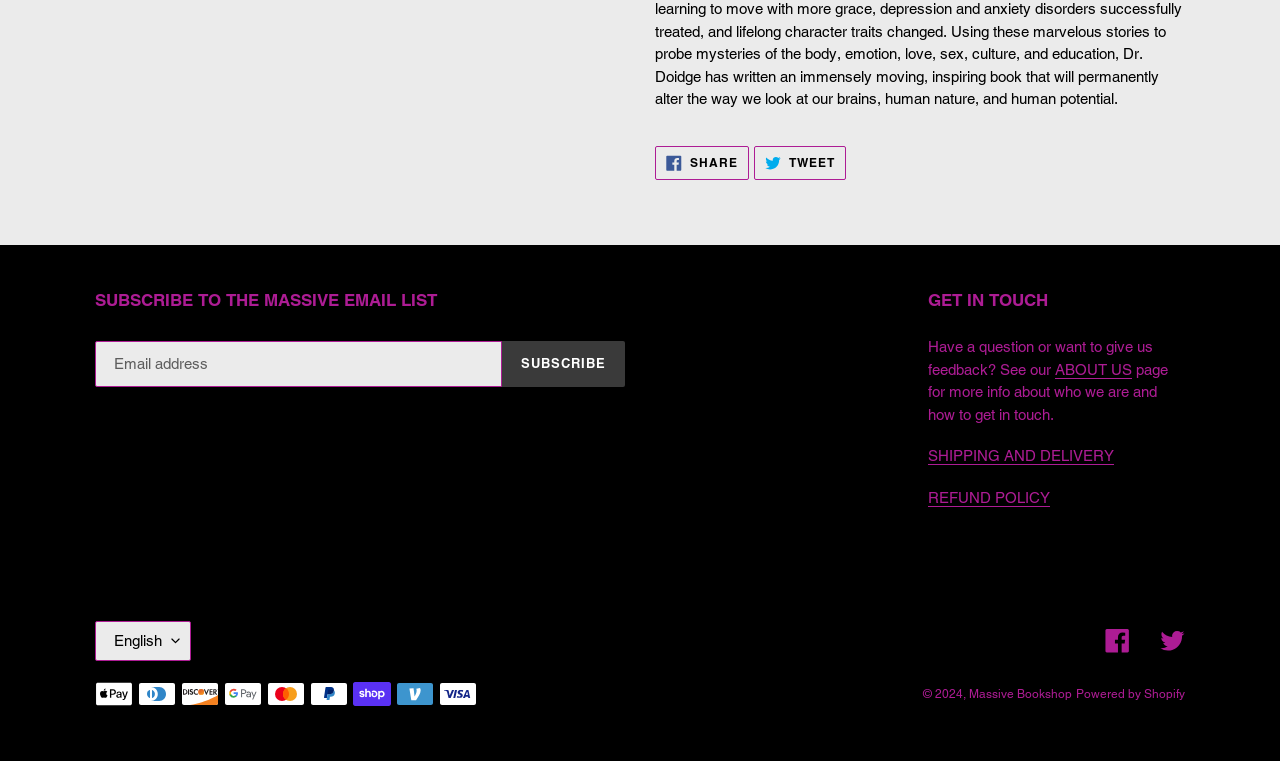Find the bounding box coordinates for the HTML element described as: "Twitter". The coordinates should consist of four float values between 0 and 1, i.e., [left, top, right, bottom].

[0.906, 0.826, 0.926, 0.859]